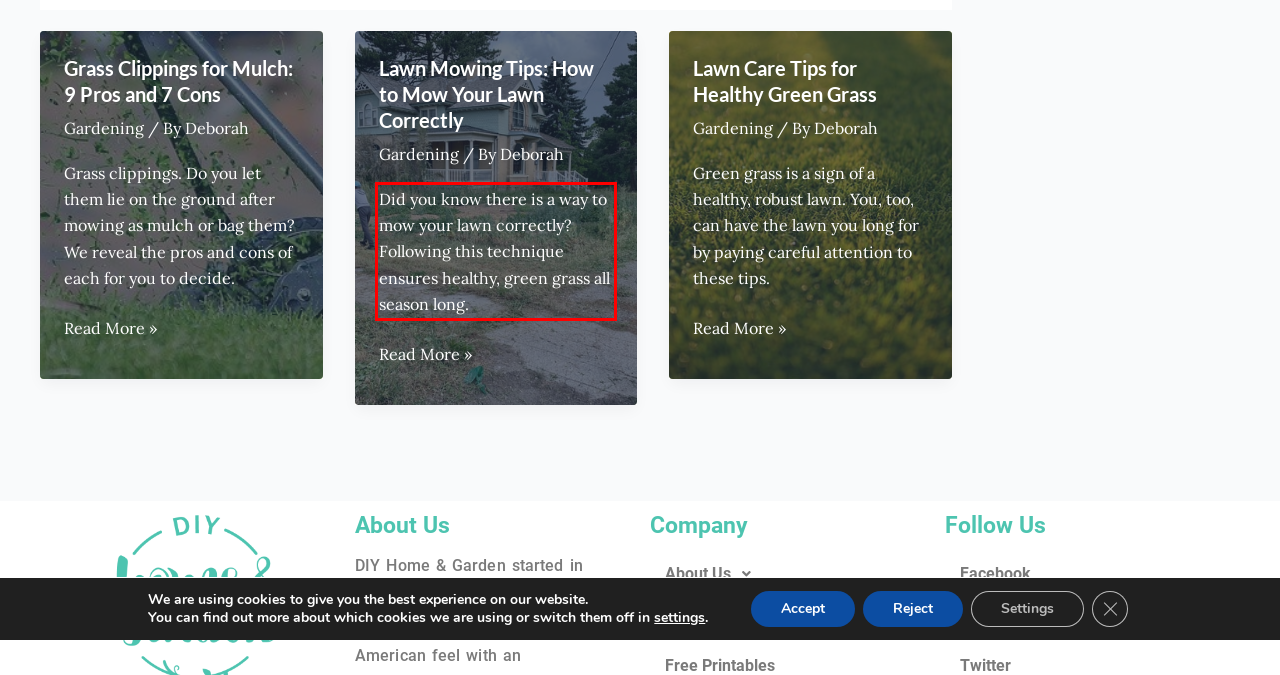In the given screenshot, locate the red bounding box and extract the text content from within it.

Did you know there is a way to mow your lawn correctly? Following this technique ensures healthy, green grass all season long.